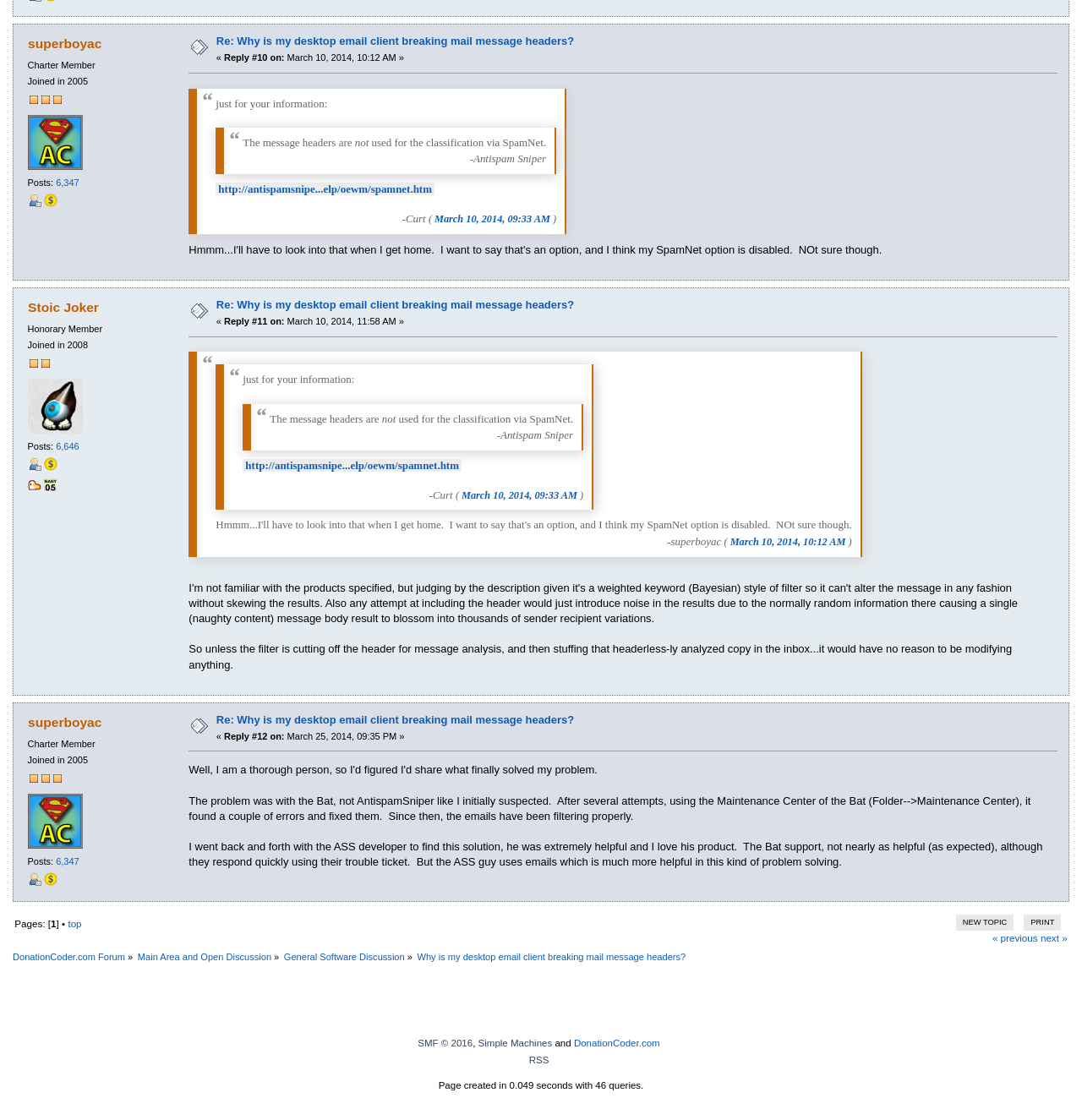Using the information in the image, could you please answer the following question in detail:
How many images are in the profile section of superboyac?

I found the answer by examining the profile section of superboyac, which is located at the top of the webpage. There are three small images displayed next to the profile picture, which are likely representing badges or awards.